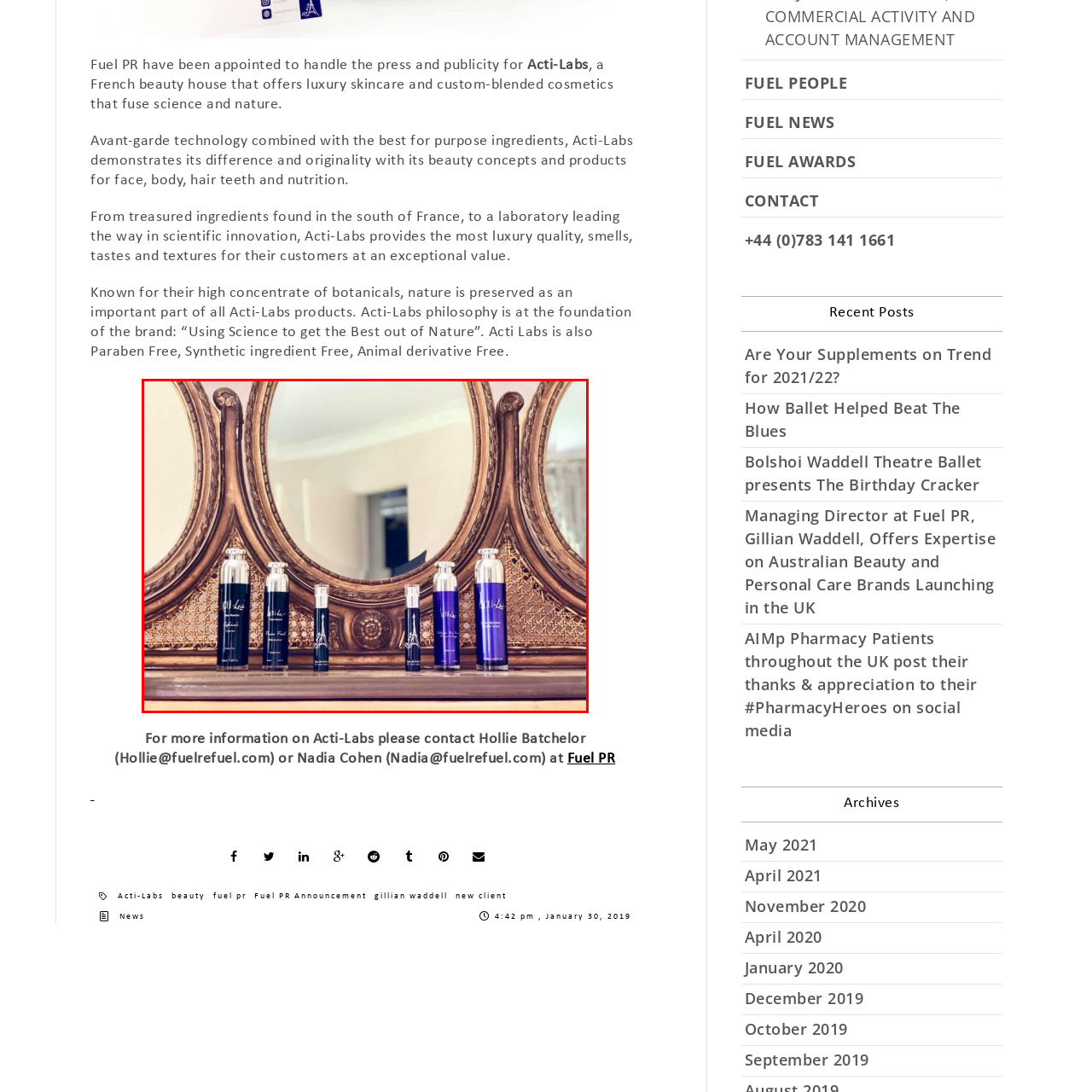What is the purpose of the mirrored display?
Look at the image within the red bounding box and respond with a single word or phrase.

To enhance luxurious feel